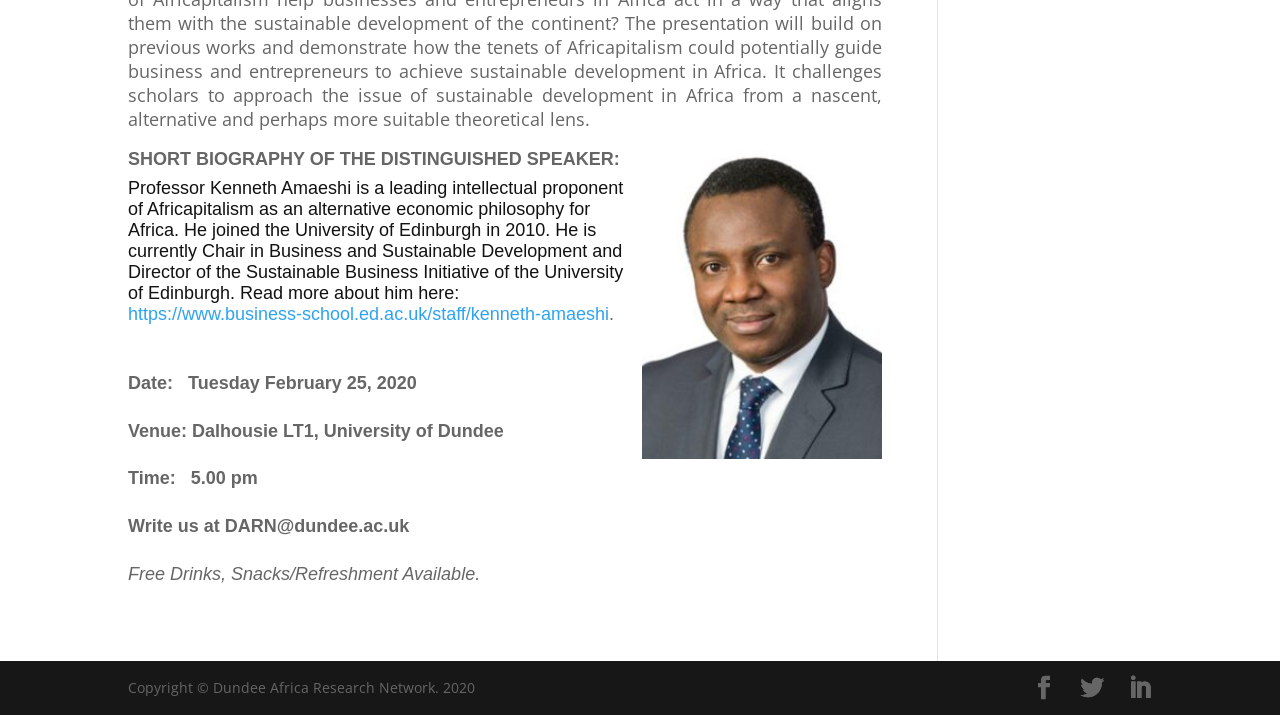Answer the question using only a single word or phrase: 
What time does the presentation start?

5.00 pm